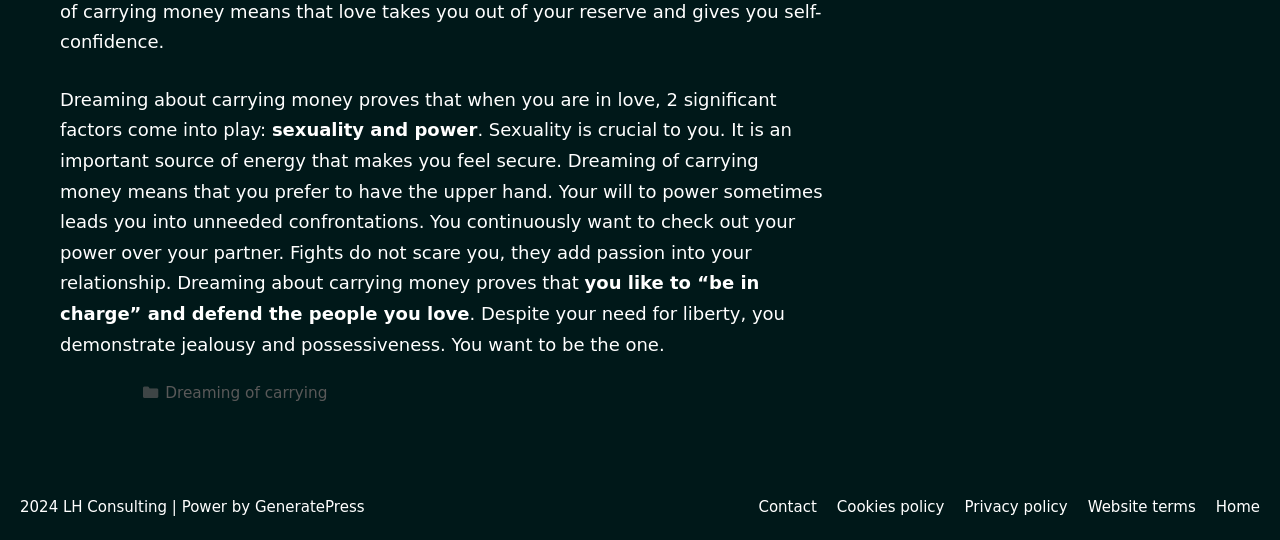What is the main topic of the text?
Answer the question using a single word or phrase, according to the image.

Dreaming about carrying money